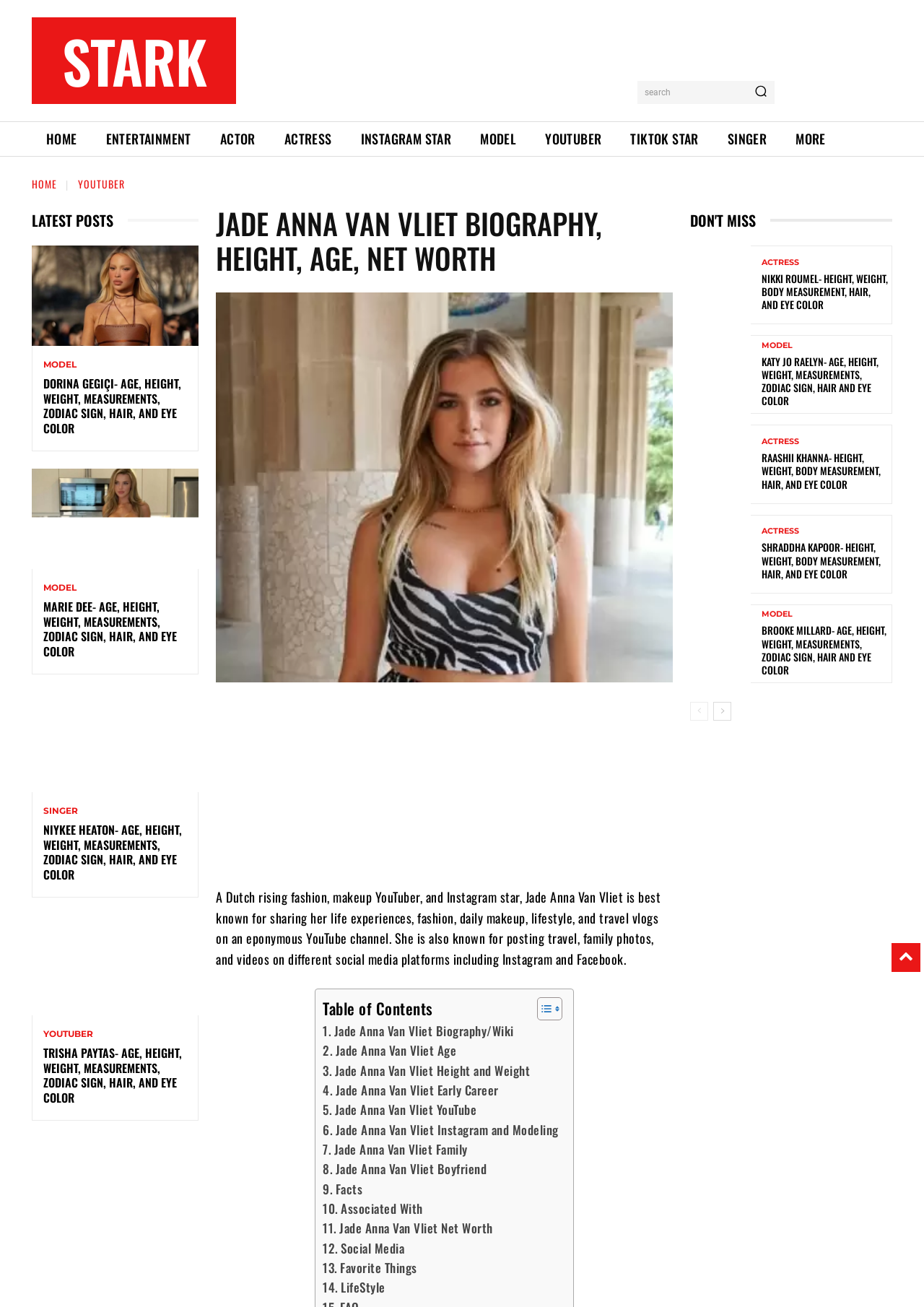Locate the bounding box coordinates of the region to be clicked to comply with the following instruction: "Search for a celebrity". The coordinates must be four float numbers between 0 and 1, in the form [left, top, right, bottom].

[0.69, 0.062, 0.839, 0.08]